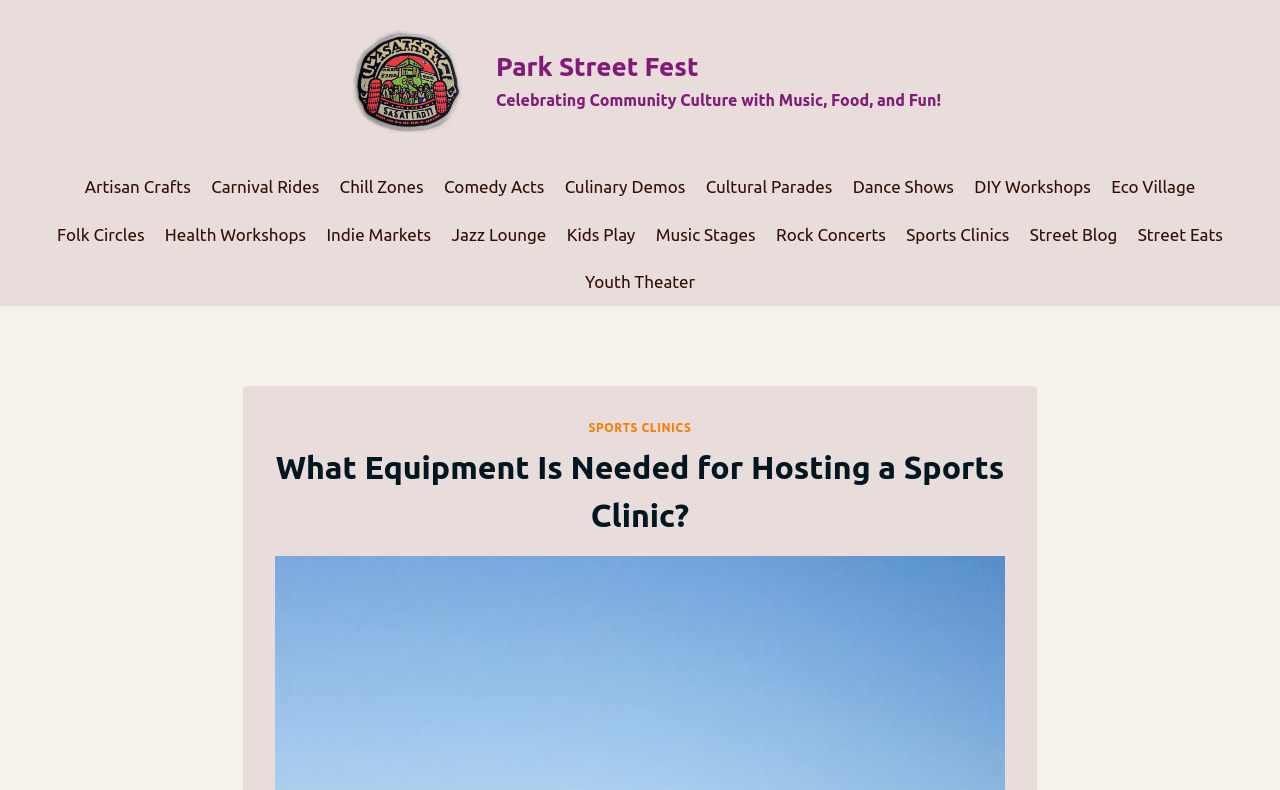Give the bounding box coordinates for the element described as: "Carnival Rides".

[0.157, 0.206, 0.257, 0.267]